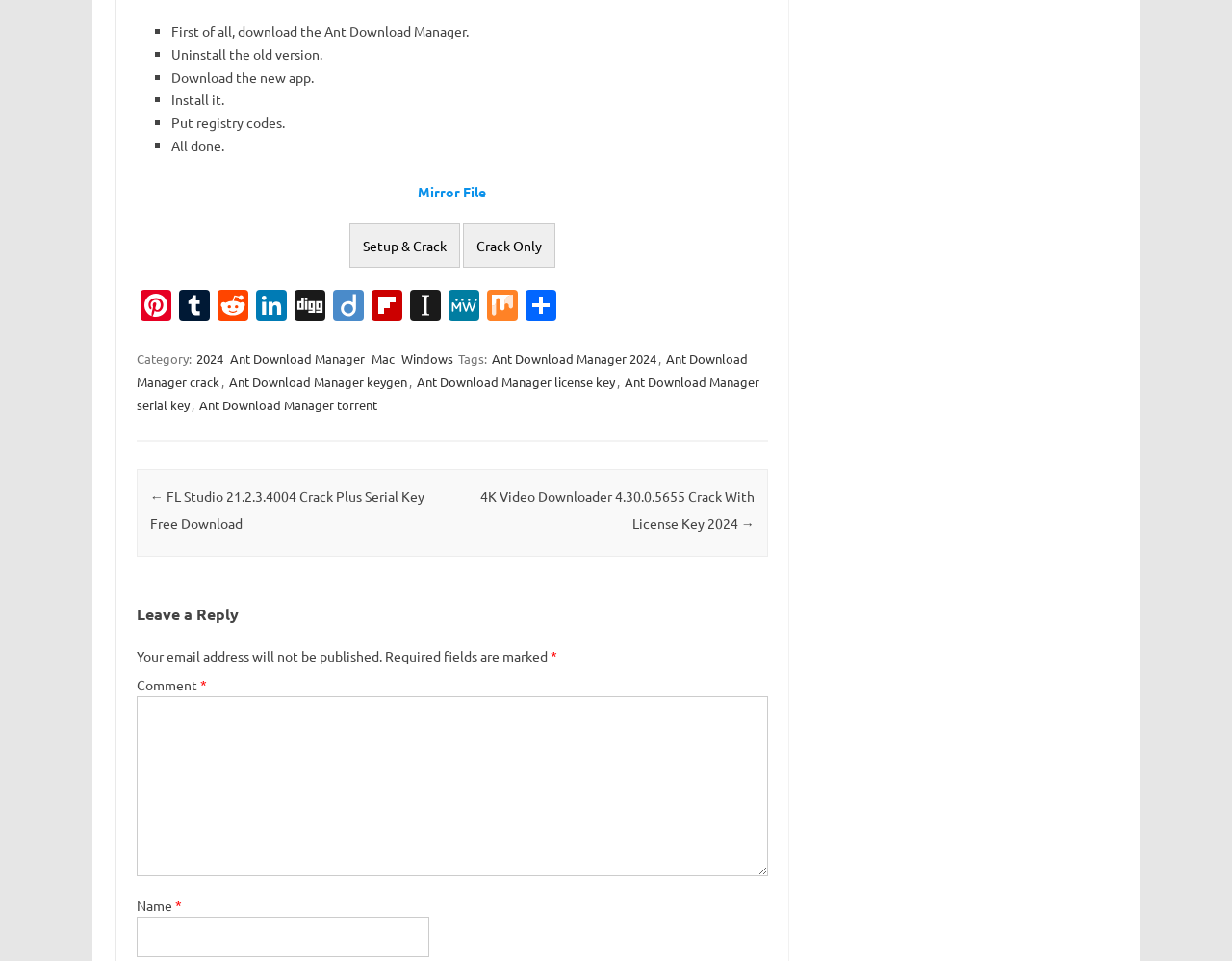What is the purpose of the textbox with the label 'Comment *'?
Using the image, elaborate on the answer with as much detail as possible.

The webpage provides a comment section with a textbox labeled 'Comment *', which is indicated by the textbox element with the text 'Comment *'. This textbox is required, as indicated by the 'required: True' attribute, and is likely used to leave a comment on the post.